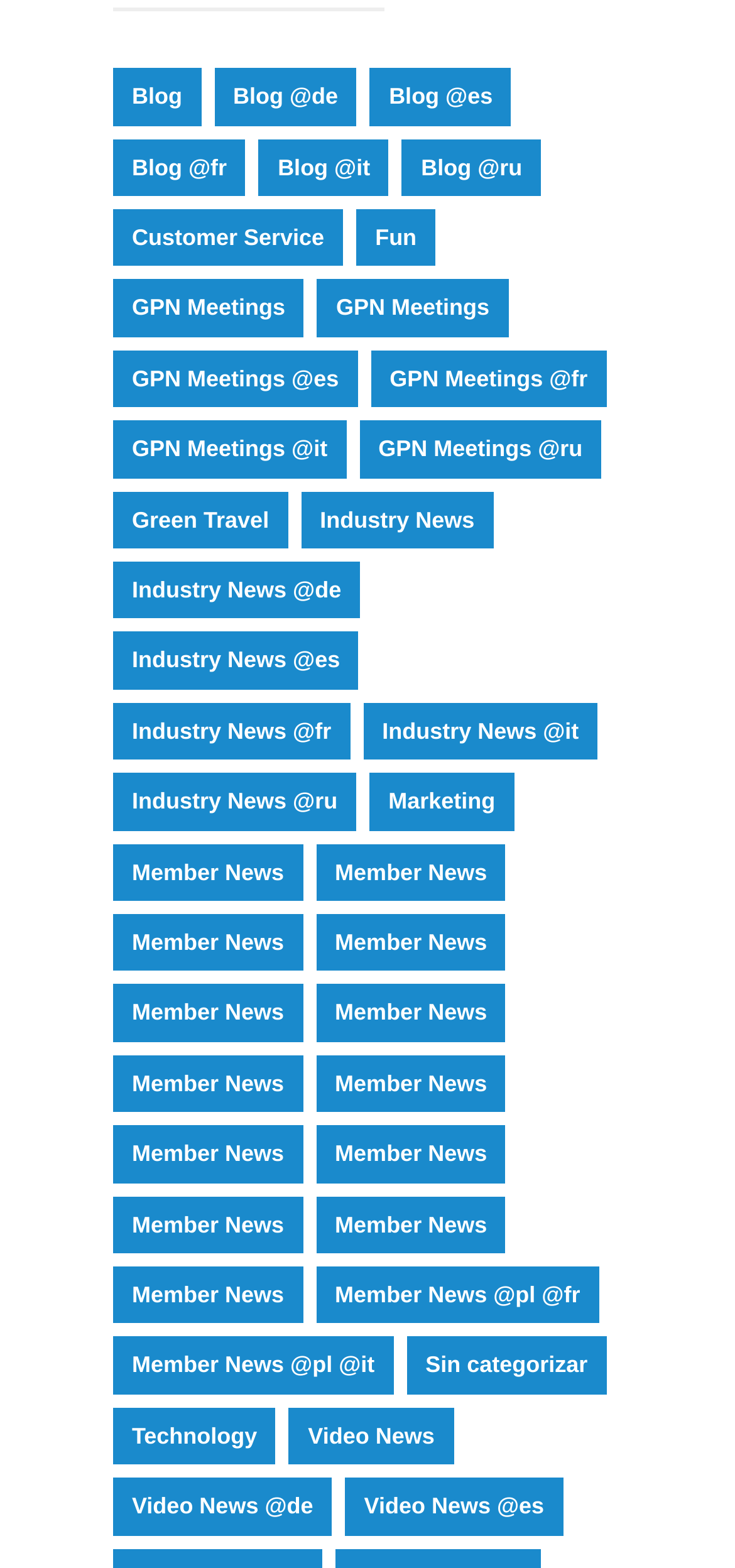What is the topic with the most items?
Offer a detailed and exhaustive answer to the question.

I looked at the number of items in each category and found that 'Member News' has the most items, with a total of 435 items in one of its categories.